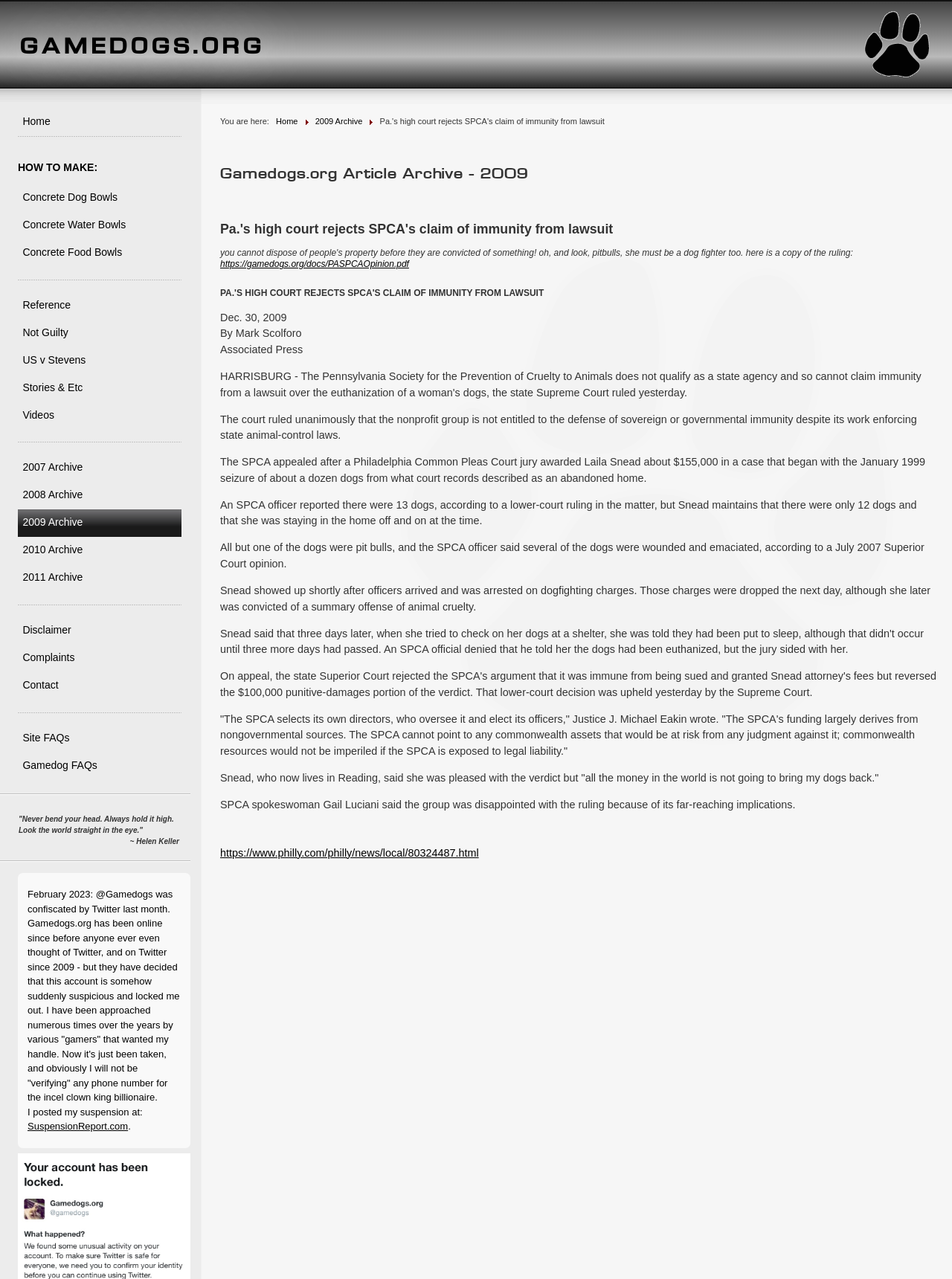Illustrate the webpage's structure and main components comprehensively.

This webpage is an archive of articles from 2009 on Gamedogs.org. At the top, there is a heading "GAMEDOGS.ORG" with a link to the homepage. Below it, there is a horizontal line, followed by a series of links to different sections of the website, including "Home", "Concrete Dog Bowls", "Reference", and "Archive" for different years.

On the left side of the page, there is a quote from Helen Keller, and below it, a notice about the website's Twitter account being confiscated. The notice is followed by a link to a report about the suspension.

The main content of the page is an article titled "Pa.'s high court rejects SPCA's claim of immunity from lawsuit". The article is divided into sections, with headings and paragraphs of text. There are also links to related documents and news articles. The article discusses a court ruling that the SPCA is not entitled to sovereign or governmental immunity, and provides details about the case, including quotes from the judge and the plaintiff.

At the top right of the page, there is a breadcrumb trail showing the current location, with links to "Home" and "2009 Archive".